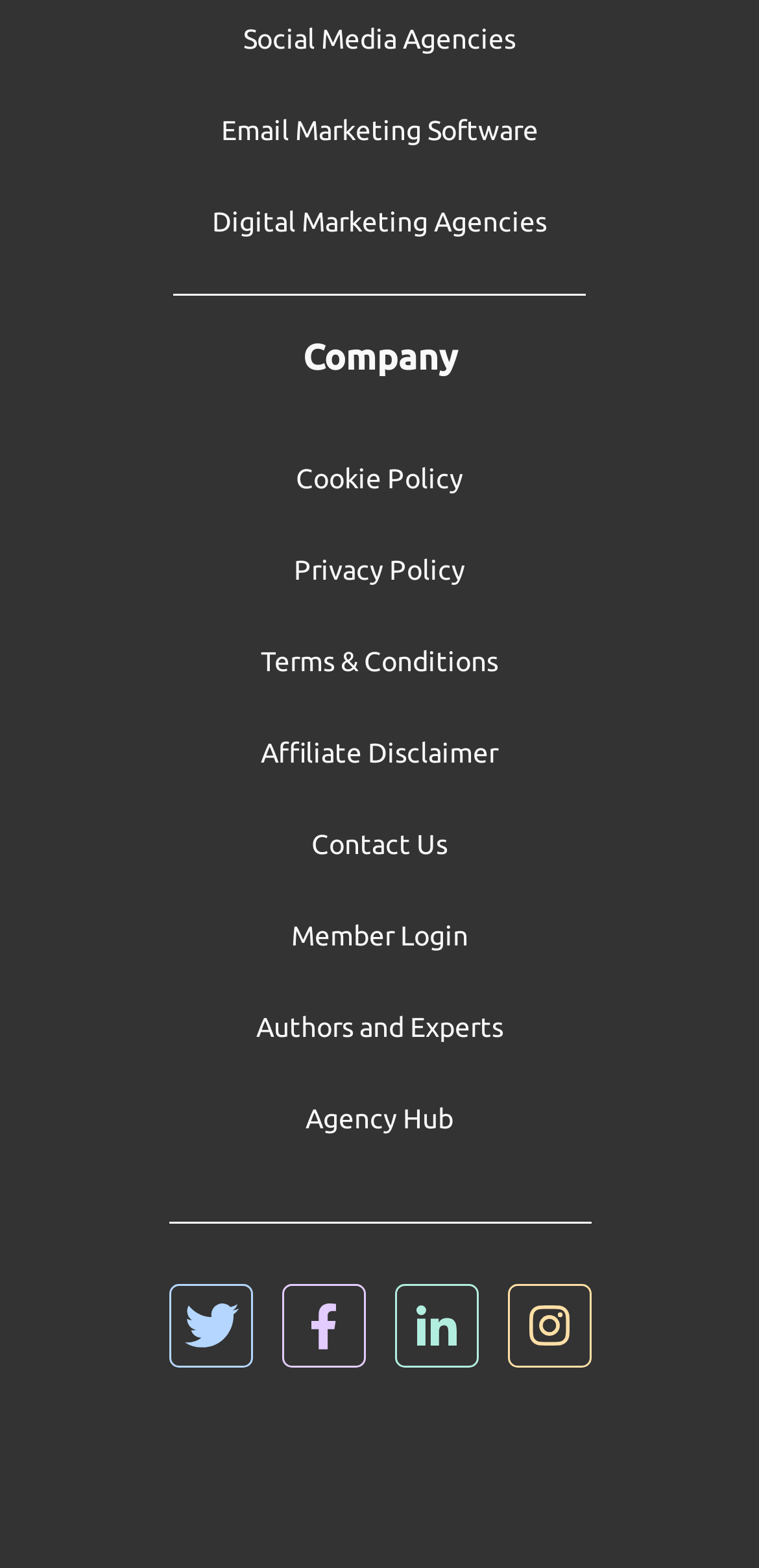Determine the bounding box coordinates of the clickable element to achieve the following action: 'contact the company'. Provide the coordinates as four float values between 0 and 1, formatted as [left, top, right, bottom].

[0.41, 0.529, 0.59, 0.547]